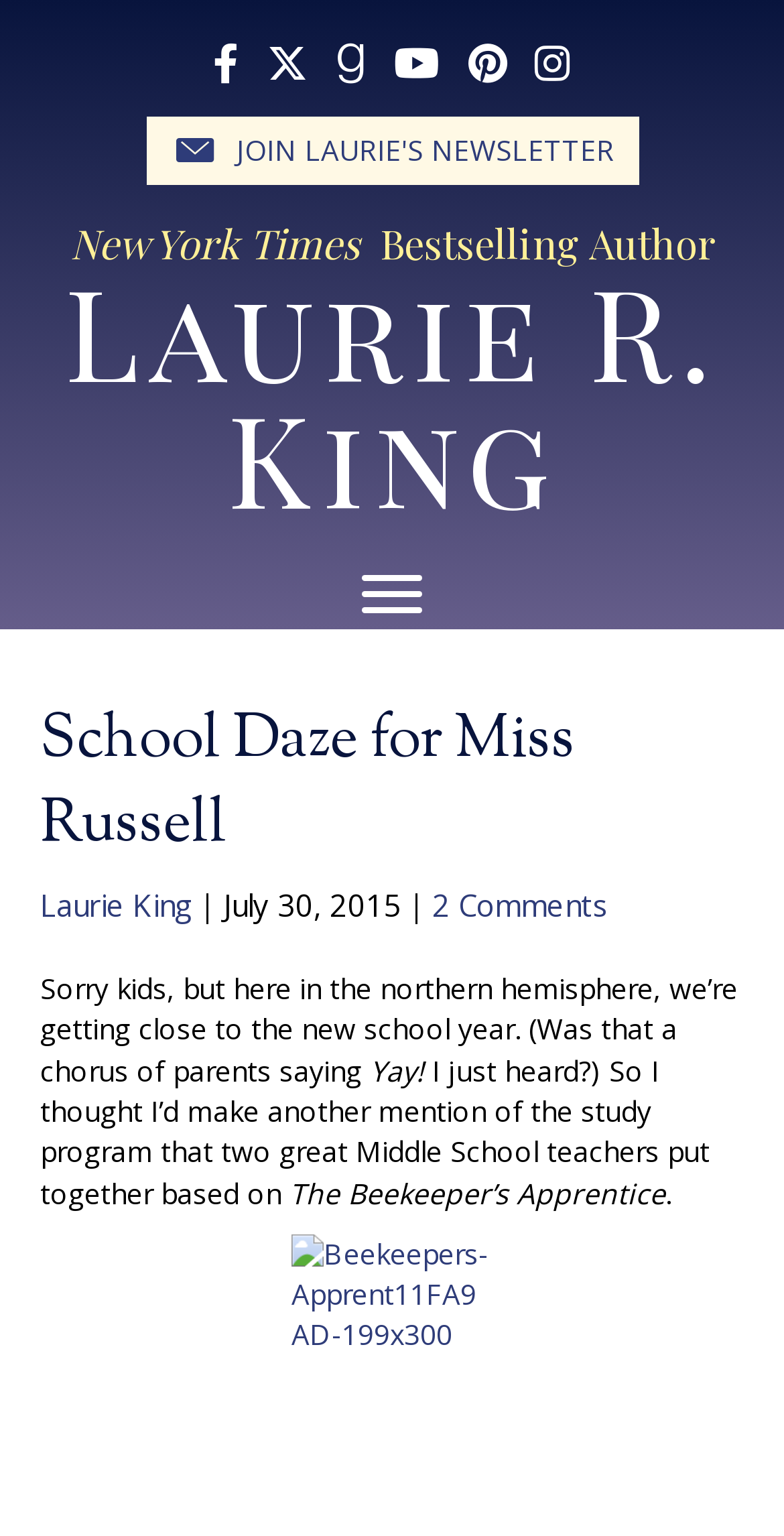Identify the bounding box for the element characterized by the following description: "alt="Beekeepers-Apprent11FA9AD-199x300"".

[0.051, 0.803, 0.949, 1.0]